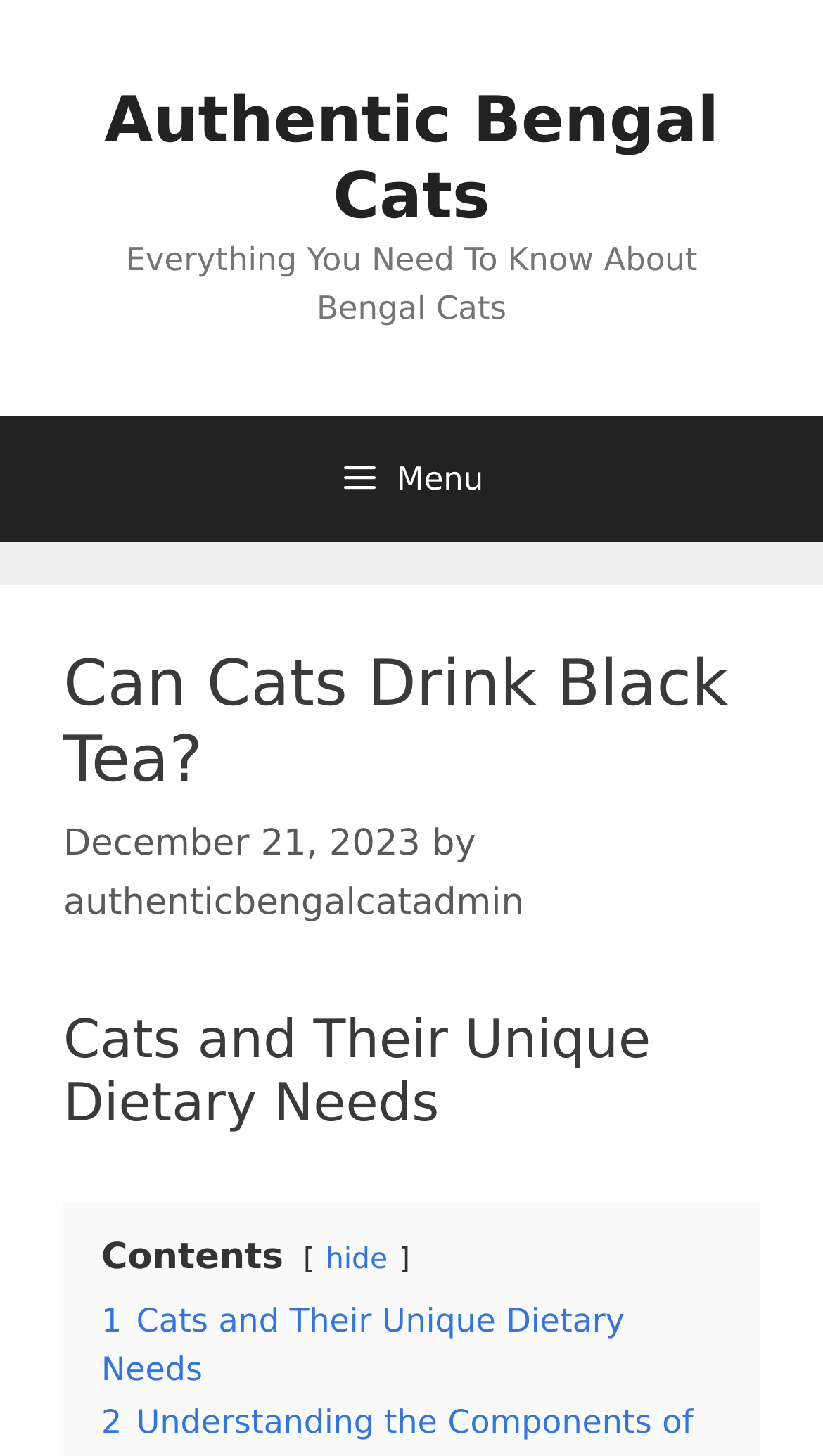What is the name of the website?
Look at the image and respond with a single word or a short phrase.

Authentic Bengal Cats